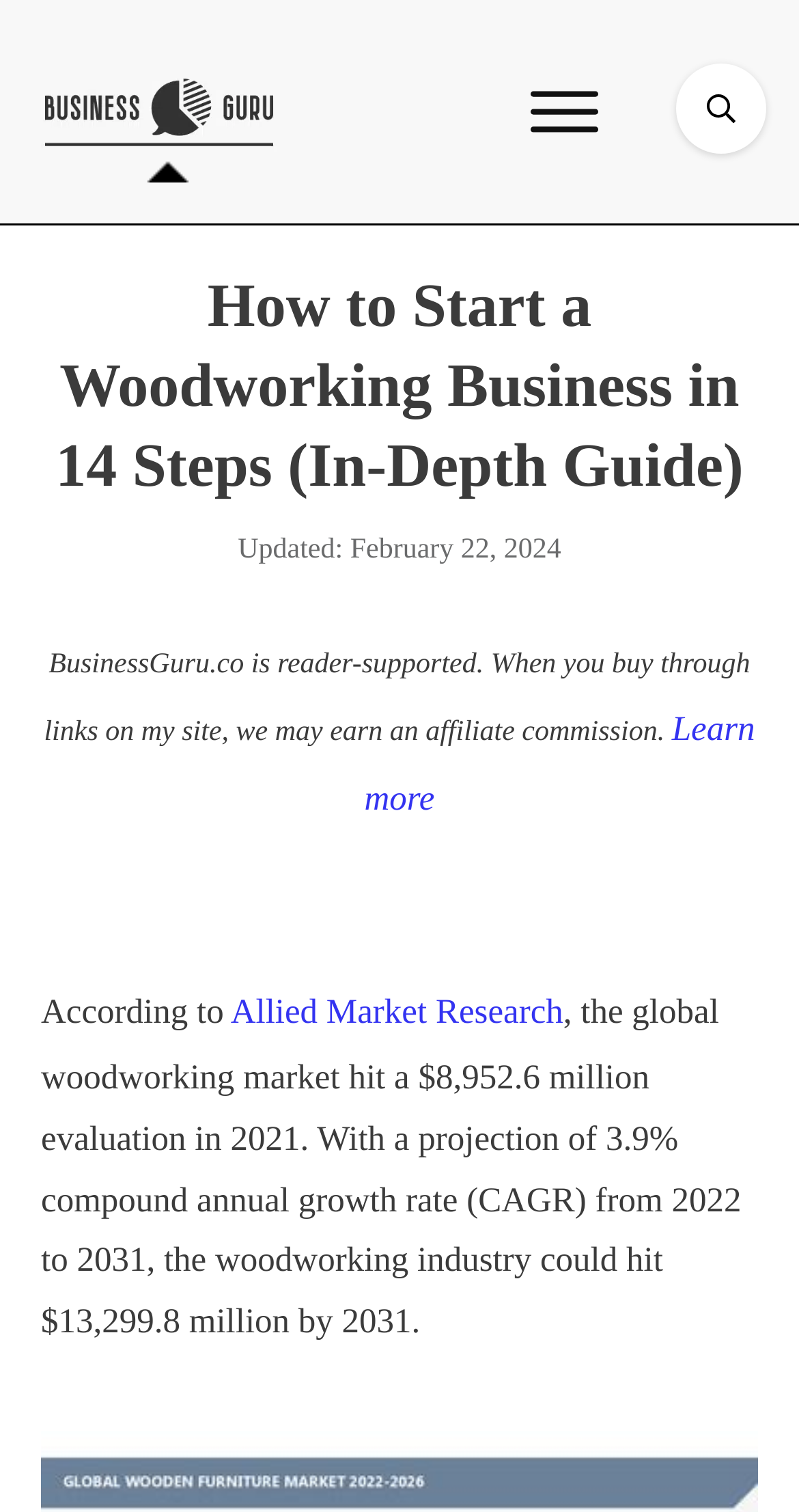Identify and provide the bounding box coordinates of the UI element described: "Allied Market Research". The coordinates should be formatted as [left, top, right, bottom], with each number being a float between 0 and 1.

[0.289, 0.656, 0.705, 0.682]